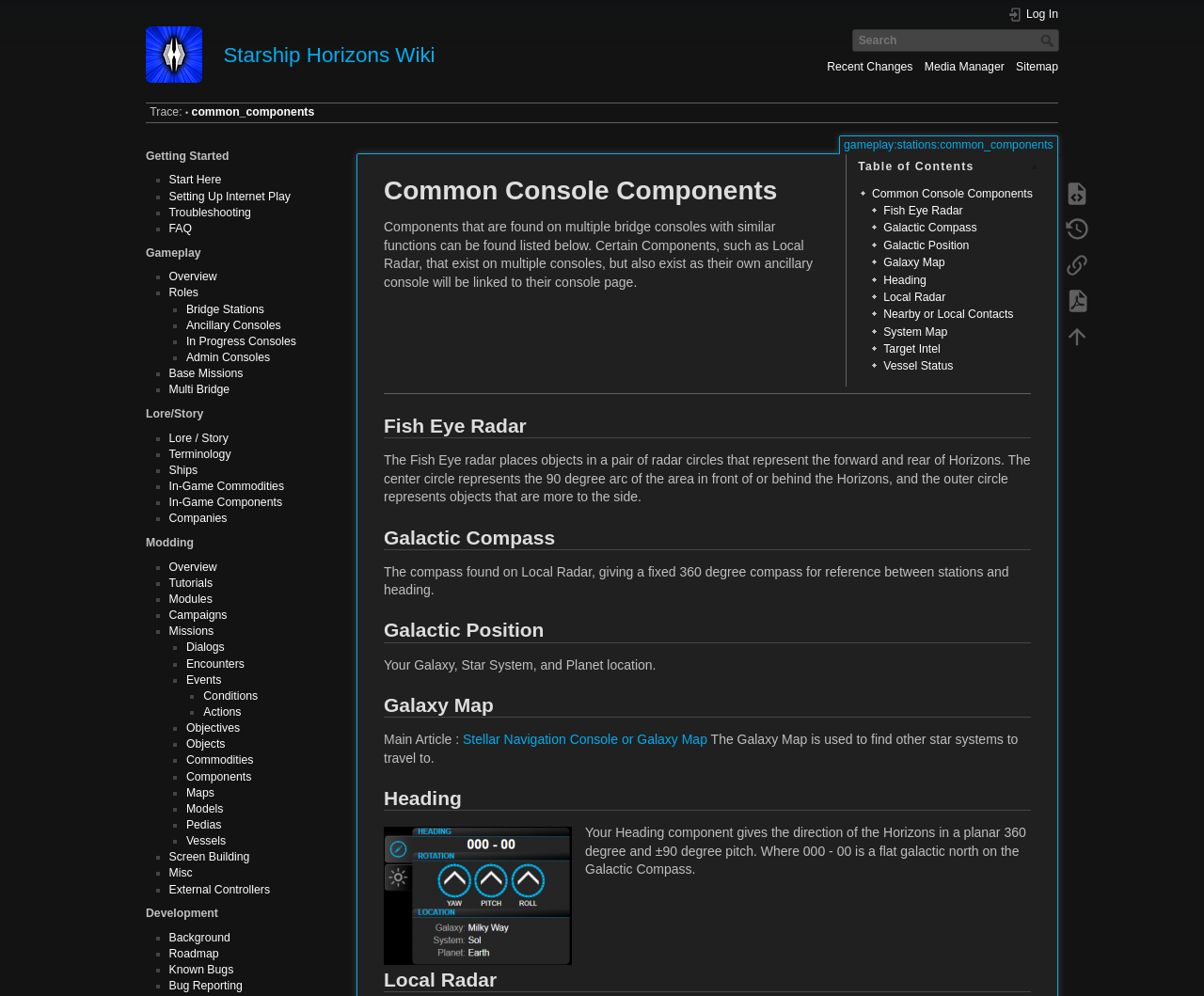How many links are there under the 'Modding' category?
Using the image, give a concise answer in the form of a single word or short phrase.

7